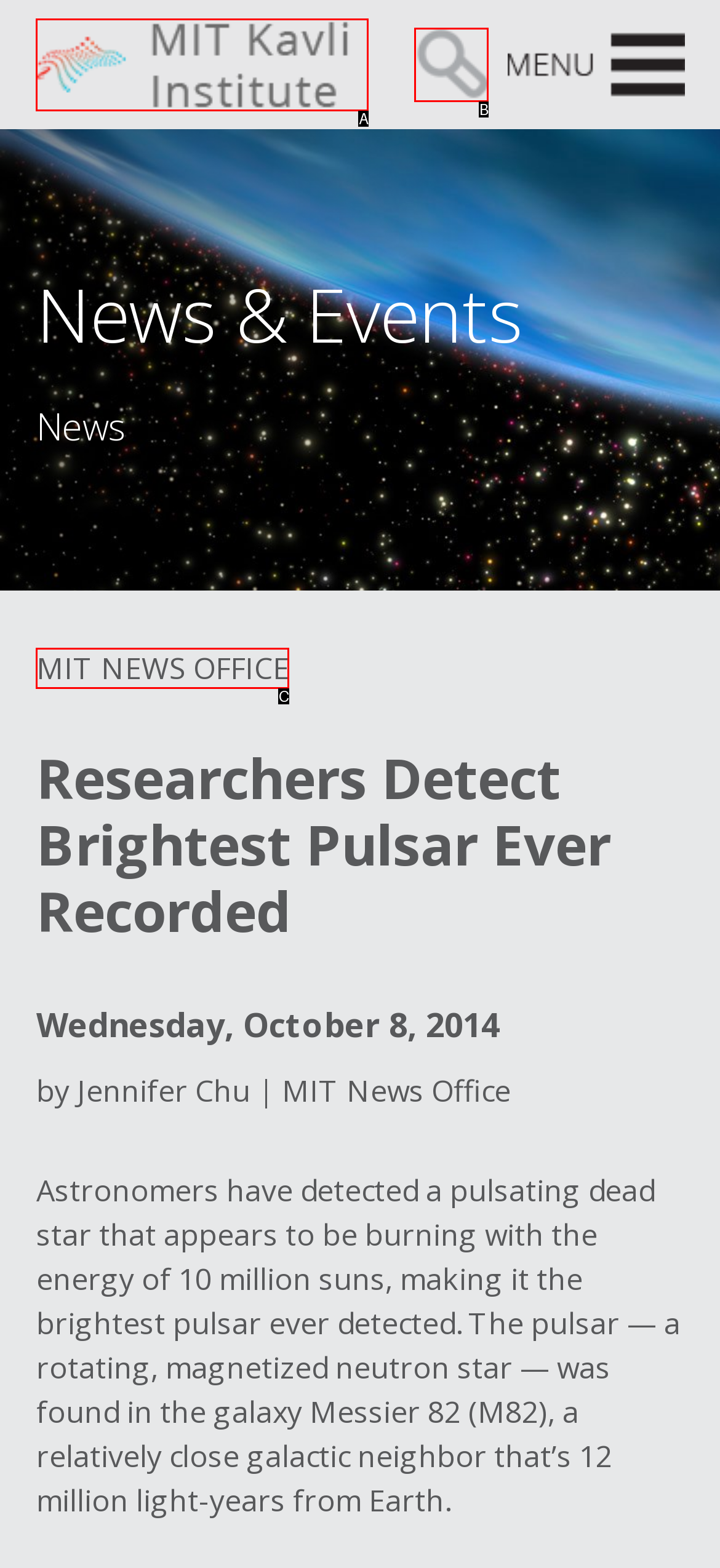Select the option that aligns with the description: Mike Gaffney
Respond with the letter of the correct choice from the given options.

None